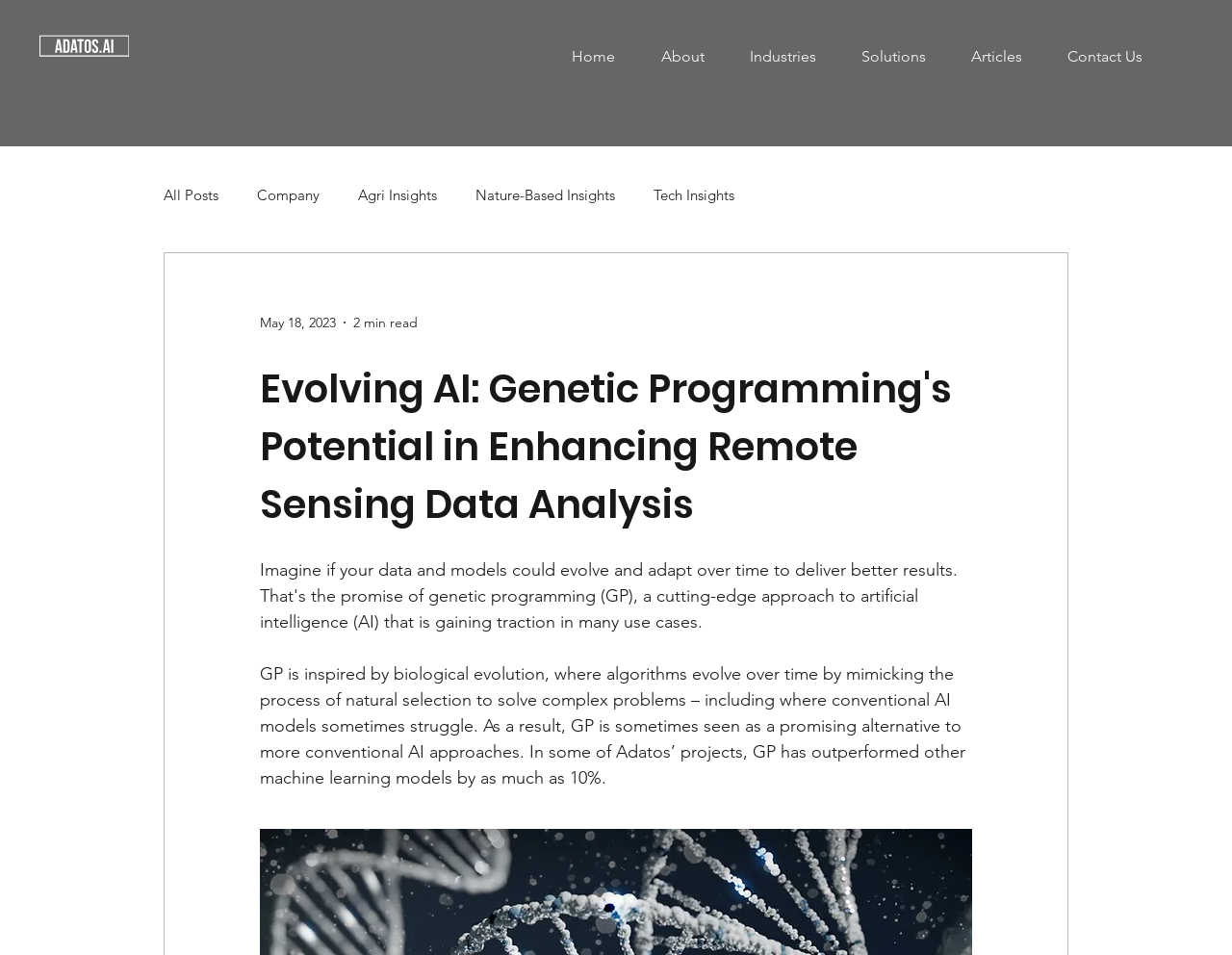Locate the bounding box coordinates of the element to click to perform the following action: 'explore agri insights'. The coordinates should be given as four float values between 0 and 1, in the form of [left, top, right, bottom].

[0.291, 0.194, 0.355, 0.213]